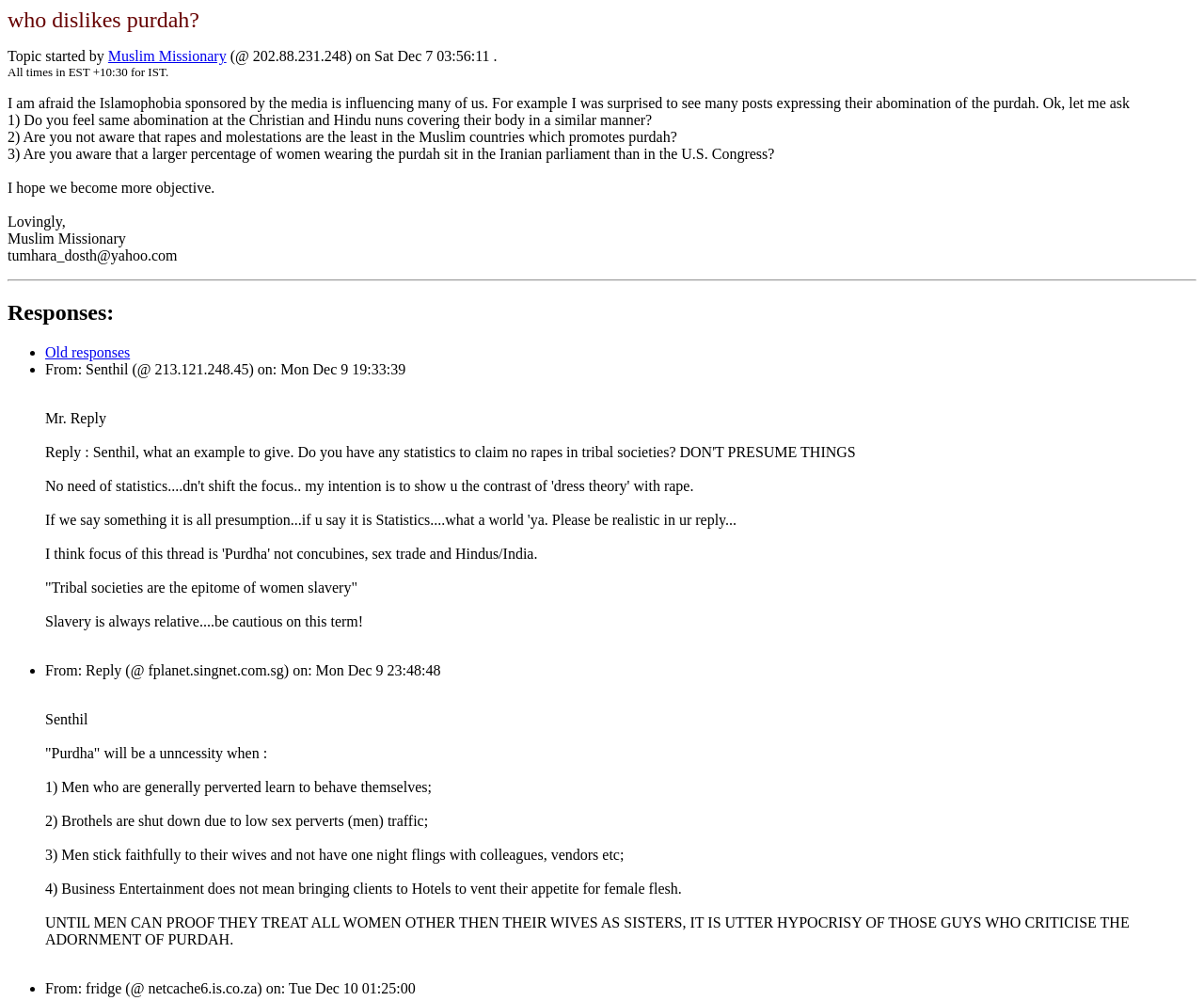Provide a one-word or one-phrase answer to the question:
How many responses are there to the topic?

3